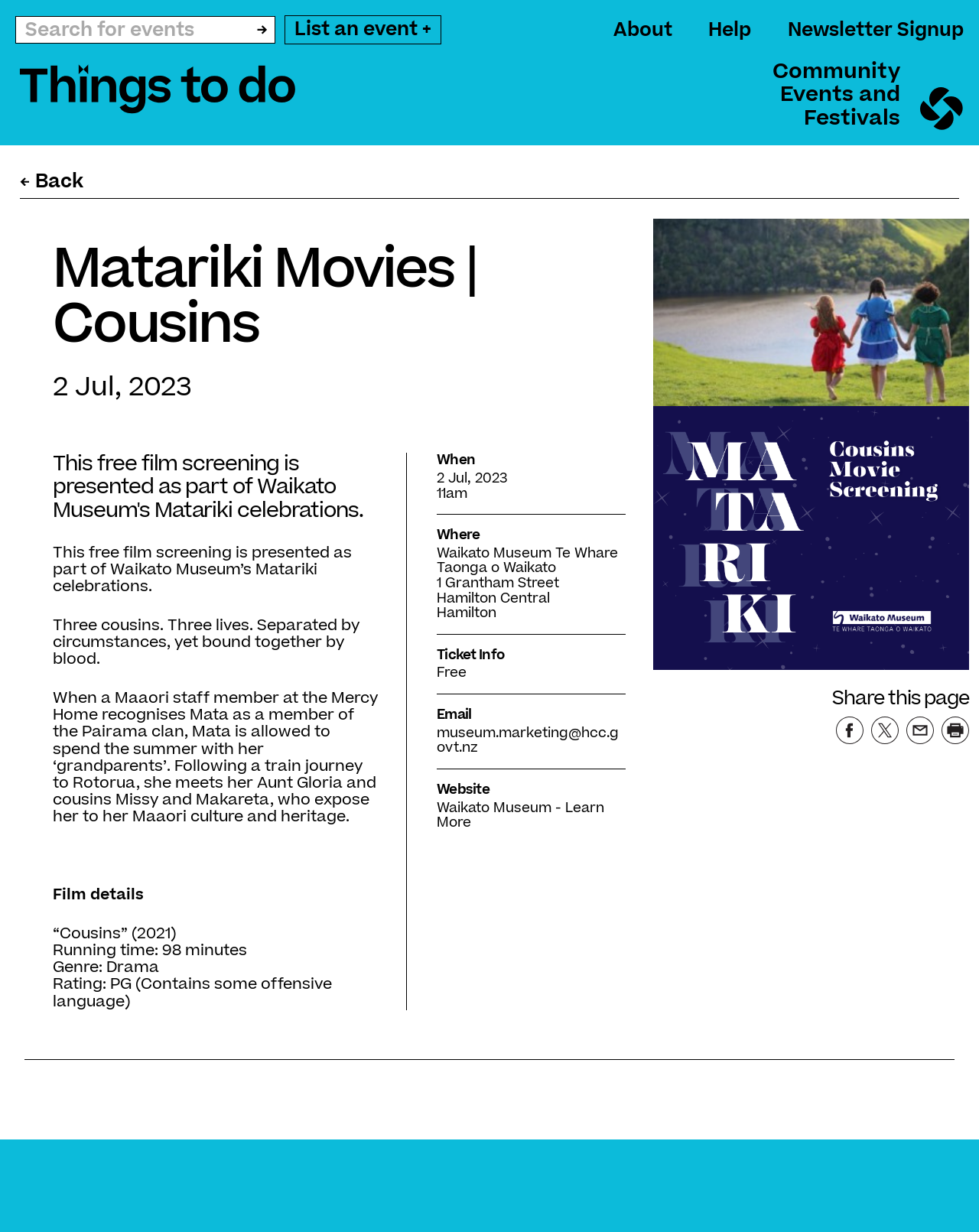What is the running time of the movie?
Kindly offer a detailed explanation using the data available in the image.

I found the answer by looking at the film details section, where it says 'Running time: 98 minutes'.